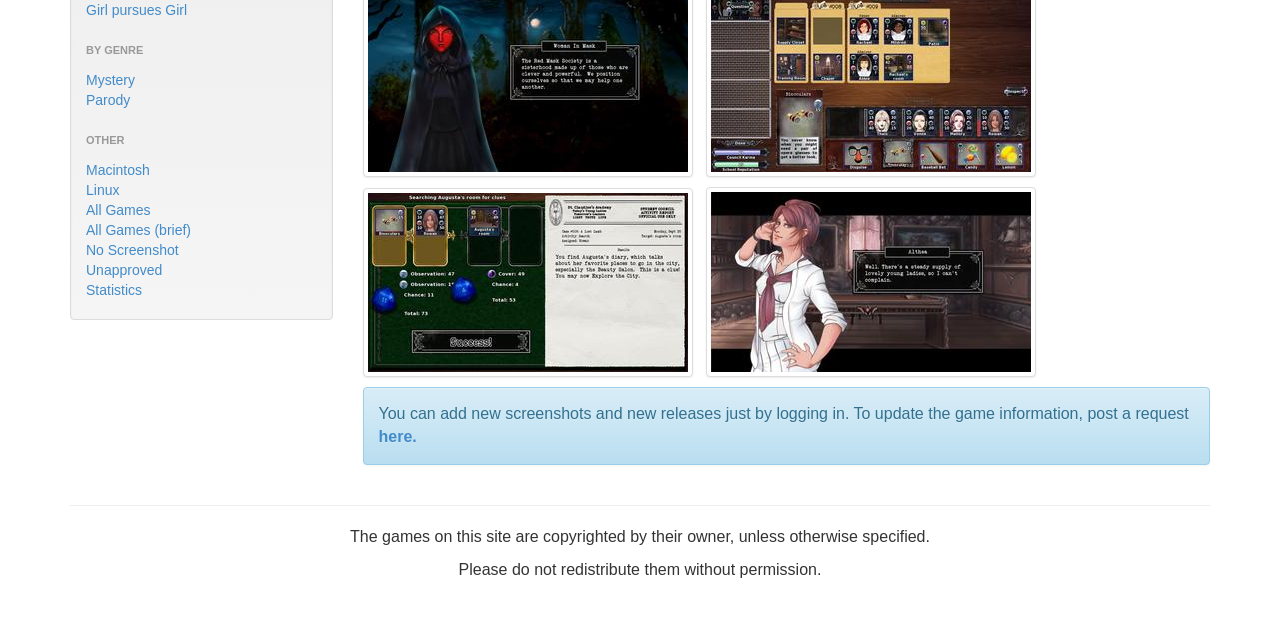Predict the bounding box coordinates of the UI element that matches this description: "about Weasyl". The coordinates should be in the format [left, top, right, bottom] with each value between 0 and 1.

None